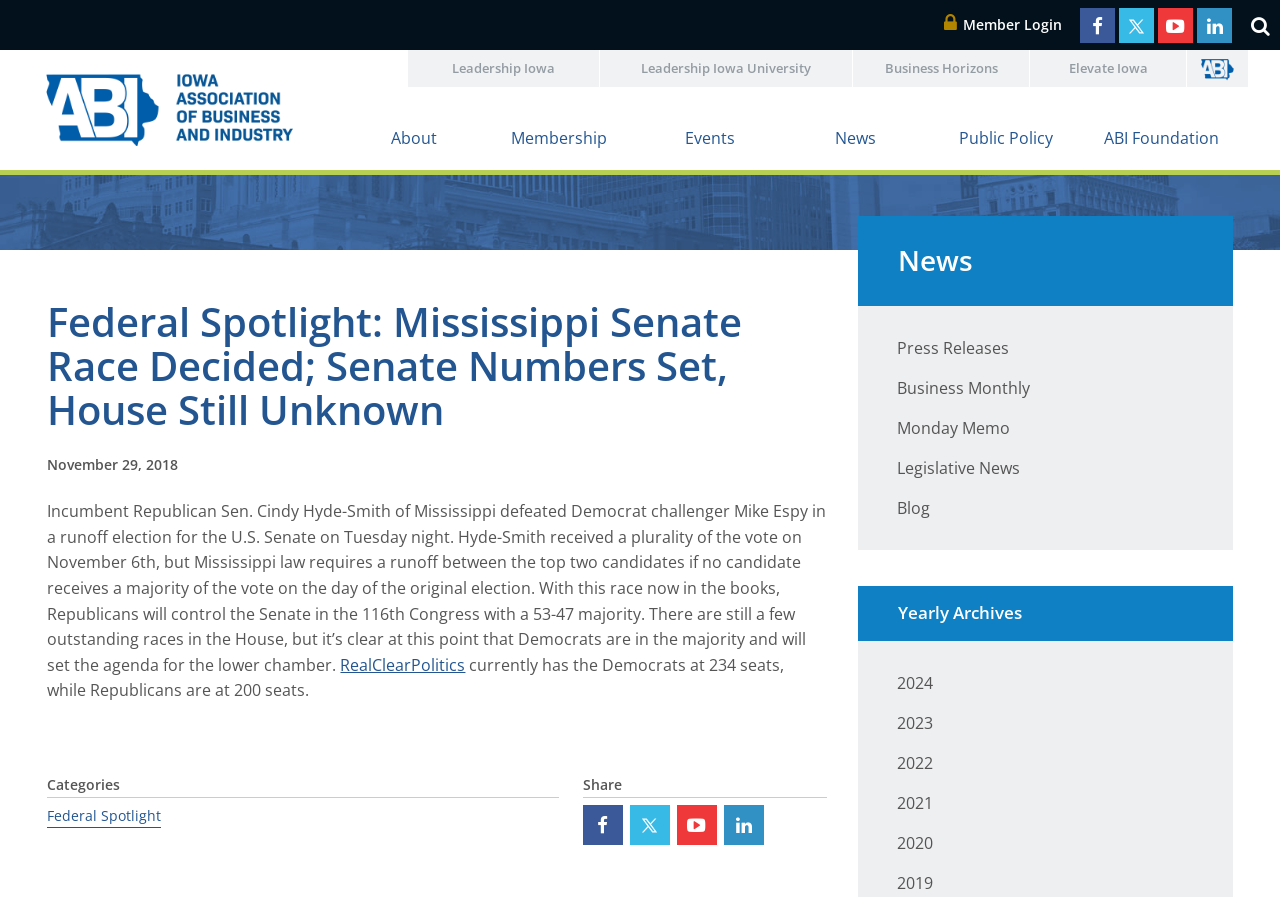How many seats do Republicans have in the House?
Deliver a detailed and extensive answer to the question.

The number of seats Republicans have in the House is obtained by reading the text 'currently has the Democrats at 234 seats, while Republicans are at 200 seats.' which is located in the middle of the webpage.